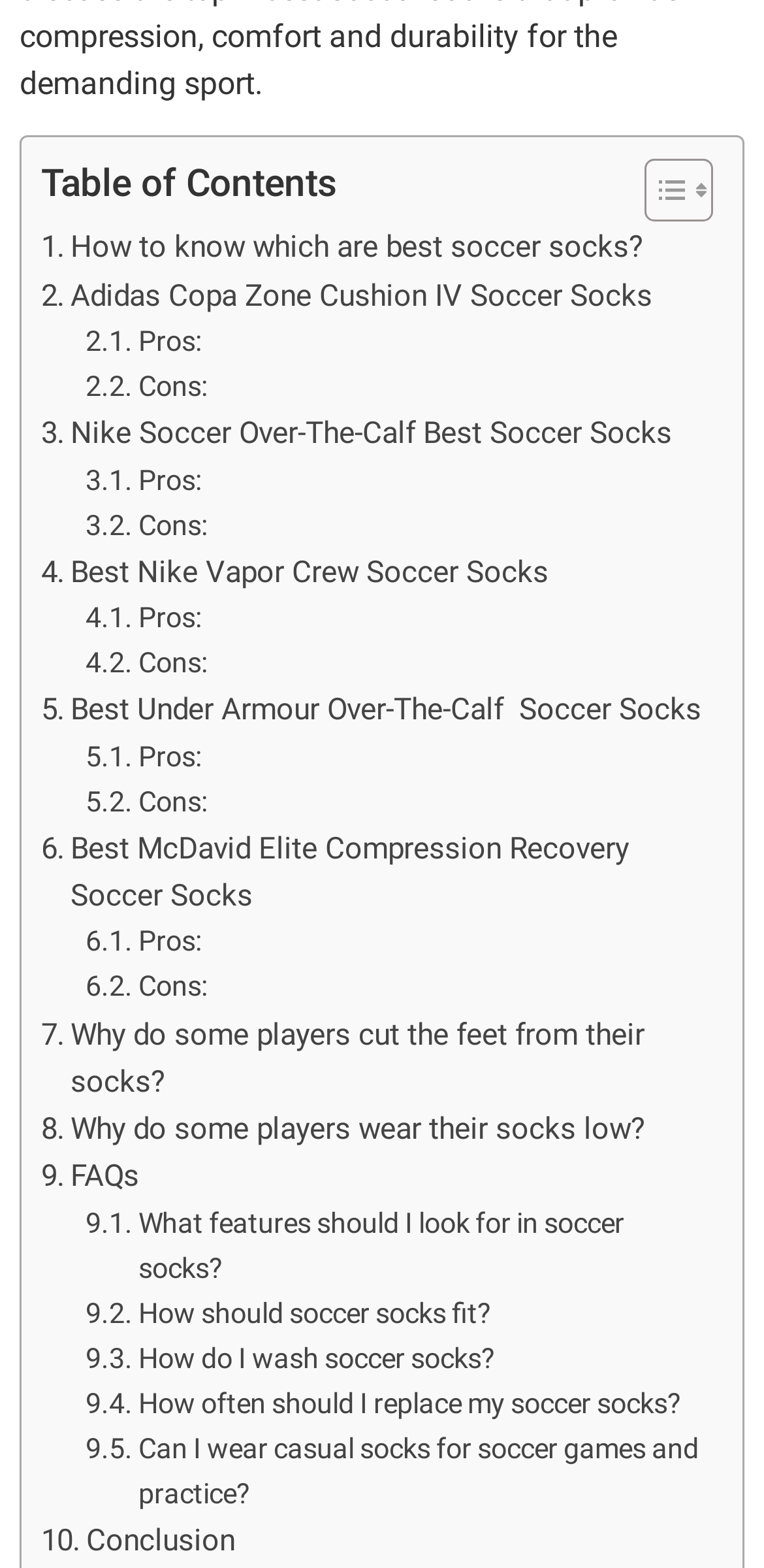Identify the bounding box for the UI element specified in this description: "How should soccer socks fit?". The coordinates must be four float numbers between 0 and 1, formatted as [left, top, right, bottom].

[0.112, 0.824, 0.643, 0.853]